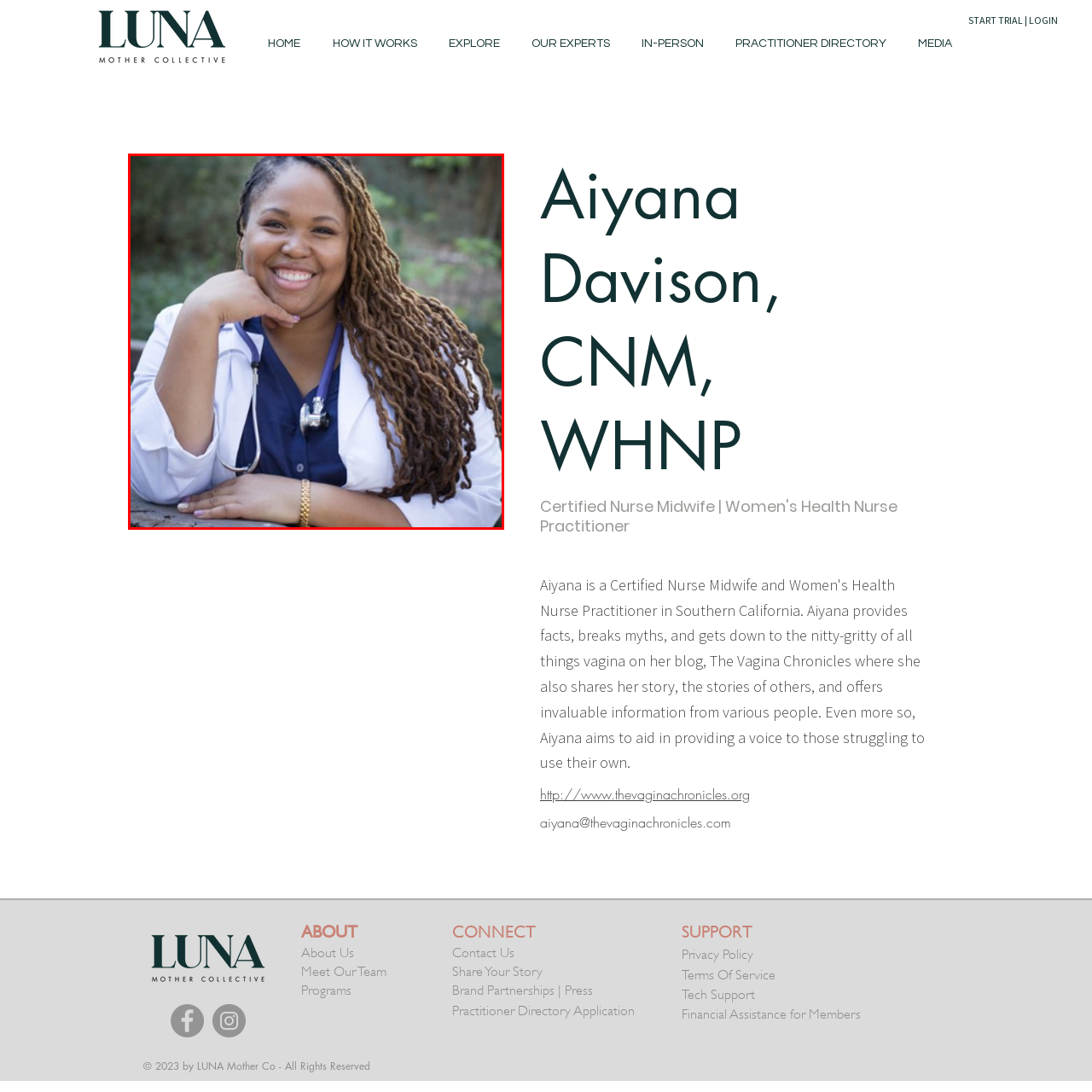View the image inside the red-bordered box and answer the given question using a single word or phrase:
What is the ambiance of the backdrop?

Natural and serene